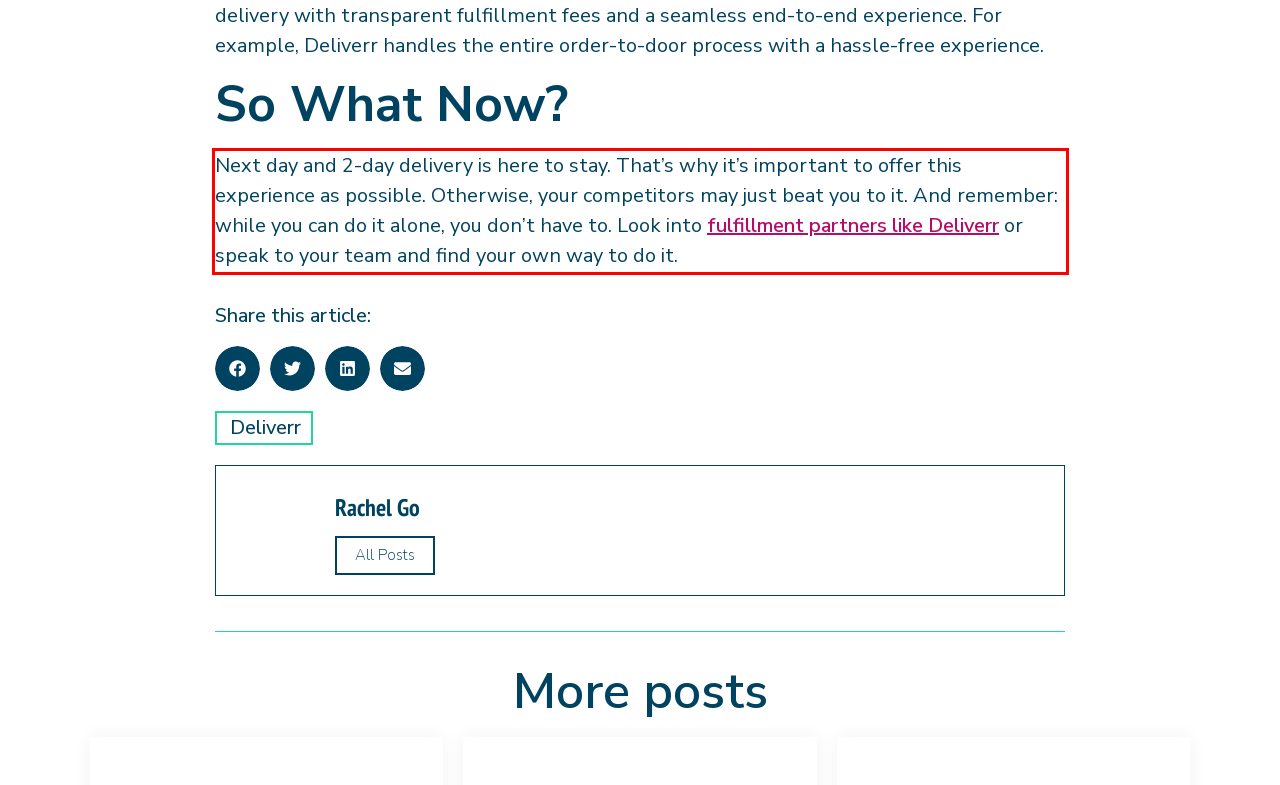Given the screenshot of the webpage, identify the red bounding box, and recognize the text content inside that red bounding box.

Next day and 2-day delivery is here to stay. That’s why it’s important to offer this experience as possible. Otherwise, your competitors may just beat you to it. And remember: while you can do it alone, you don’t have to. Look into fulfillment partners like Deliverr or speak to your team and find your own way to do it.